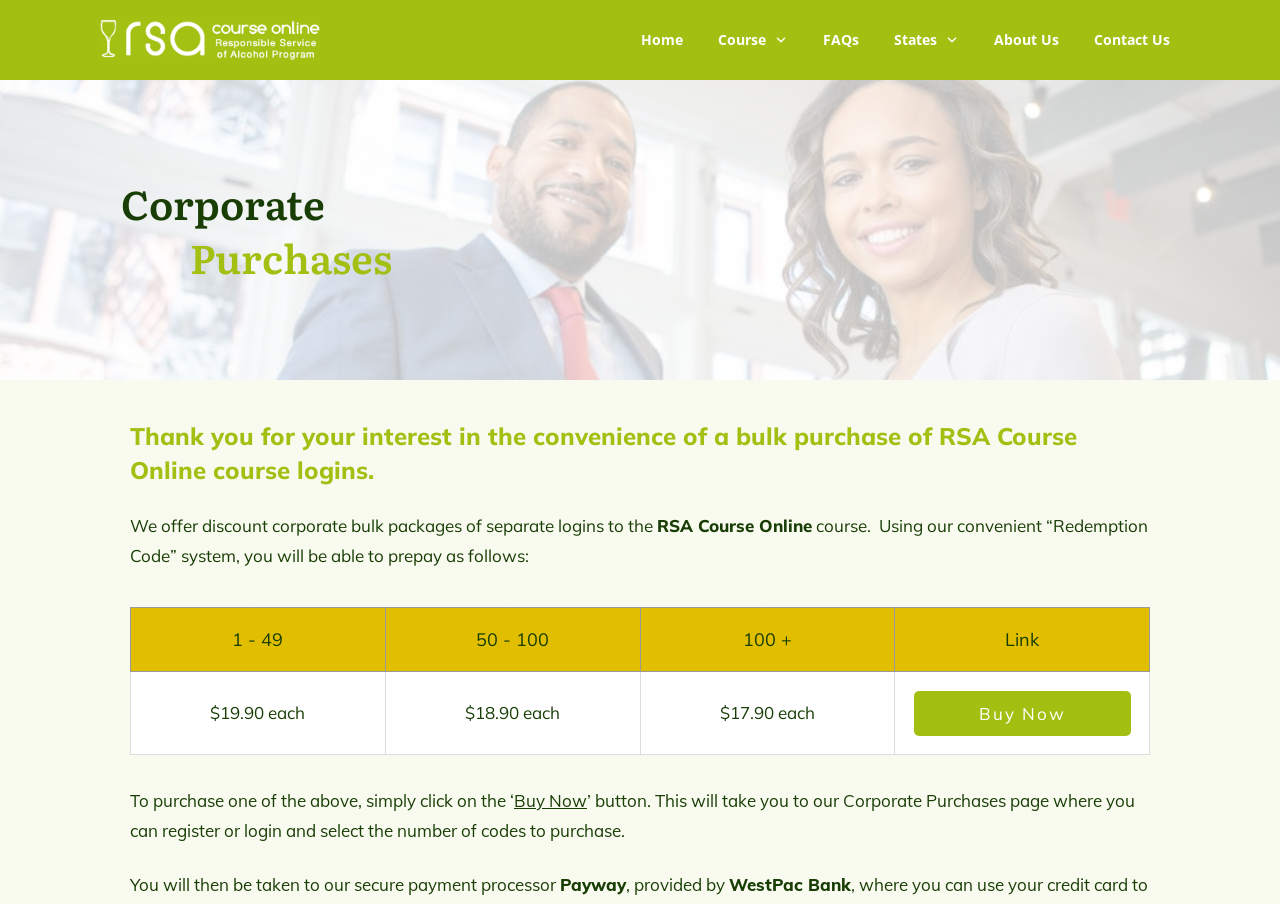Please give a succinct answer to the question in one word or phrase:
How many columns are in the pricing table?

4